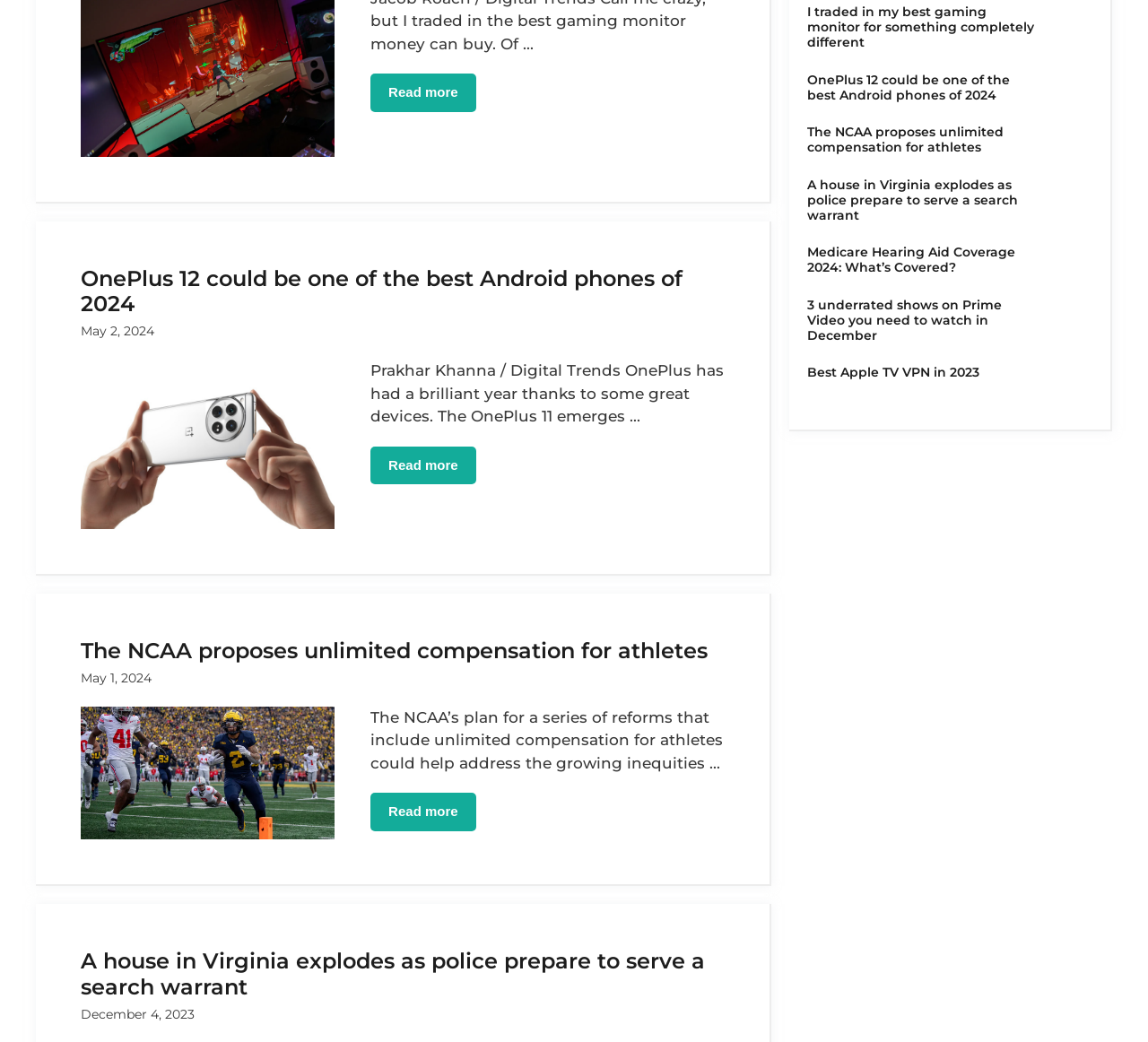Identify the bounding box coordinates for the UI element described as: "Read more". The coordinates should be provided as four floats between 0 and 1: [left, top, right, bottom].

[0.323, 0.428, 0.415, 0.465]